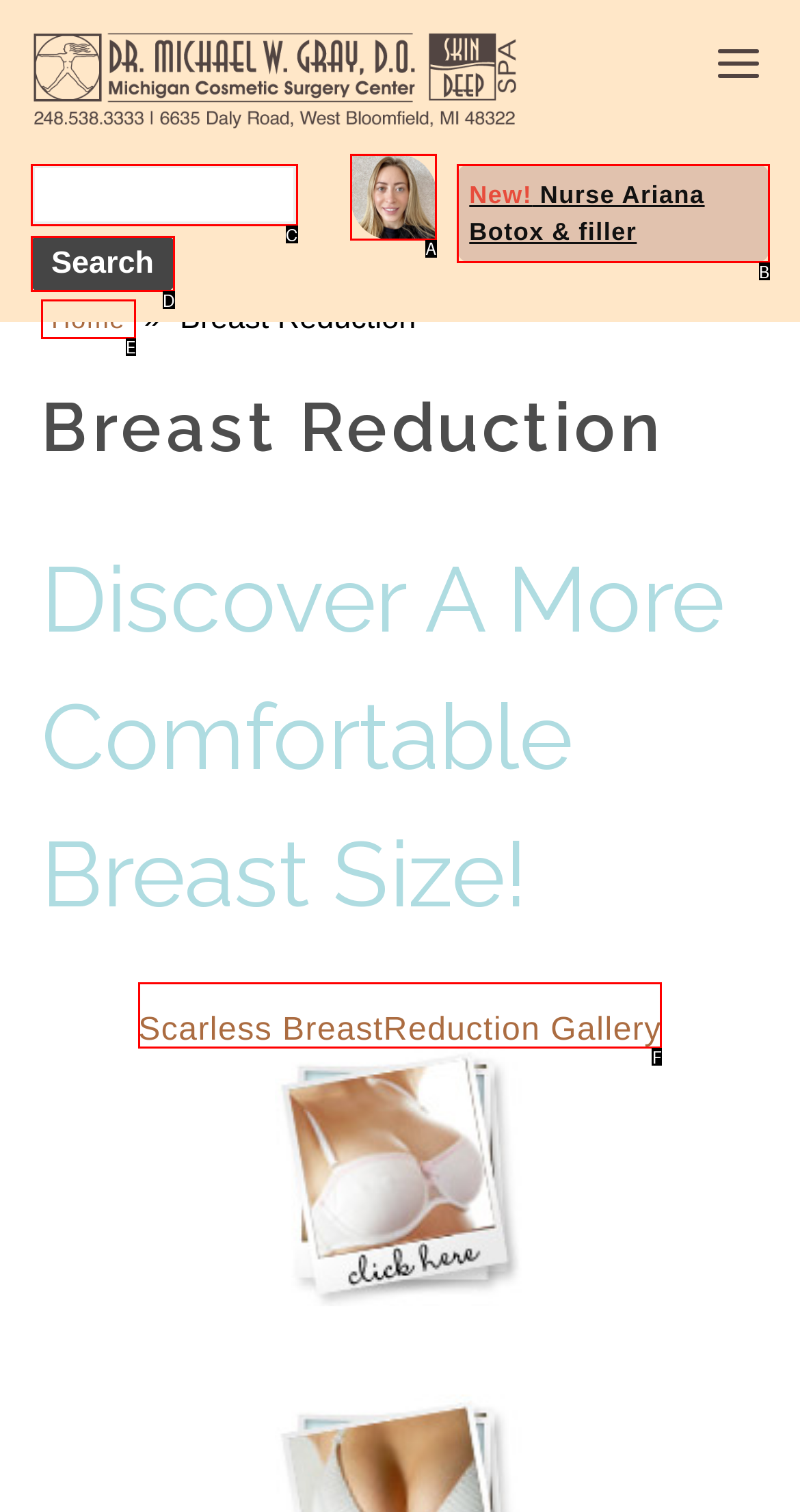Based on the provided element description: Scarless BreastReduction Gallery, identify the best matching HTML element. Respond with the corresponding letter from the options shown.

F